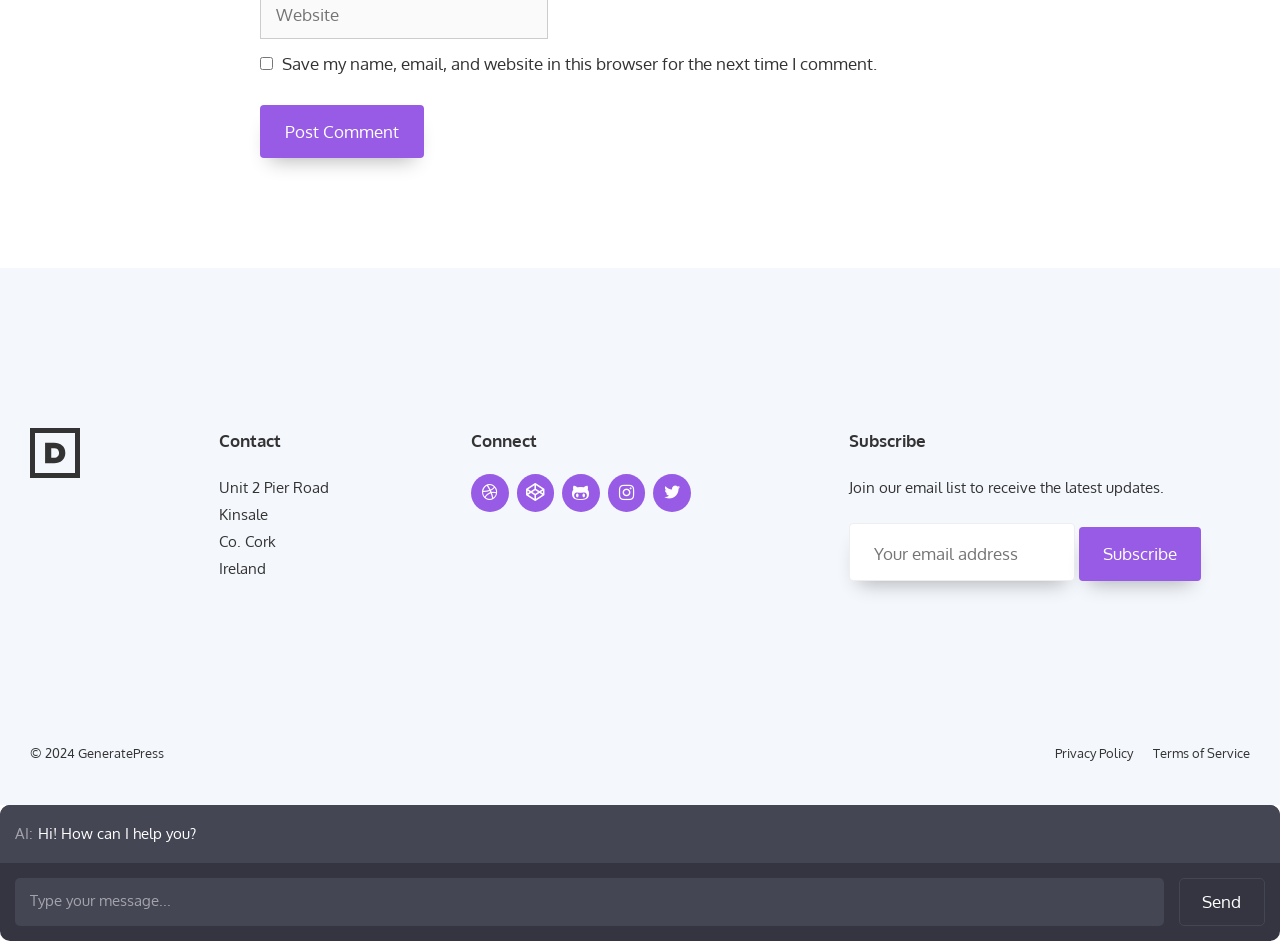Extract the bounding box coordinates for the UI element described by the text: "aria-label="Twitter" title="Twitter"". The coordinates should be in the form of [left, top, right, bottom] with values between 0 and 1.

[0.51, 0.503, 0.54, 0.544]